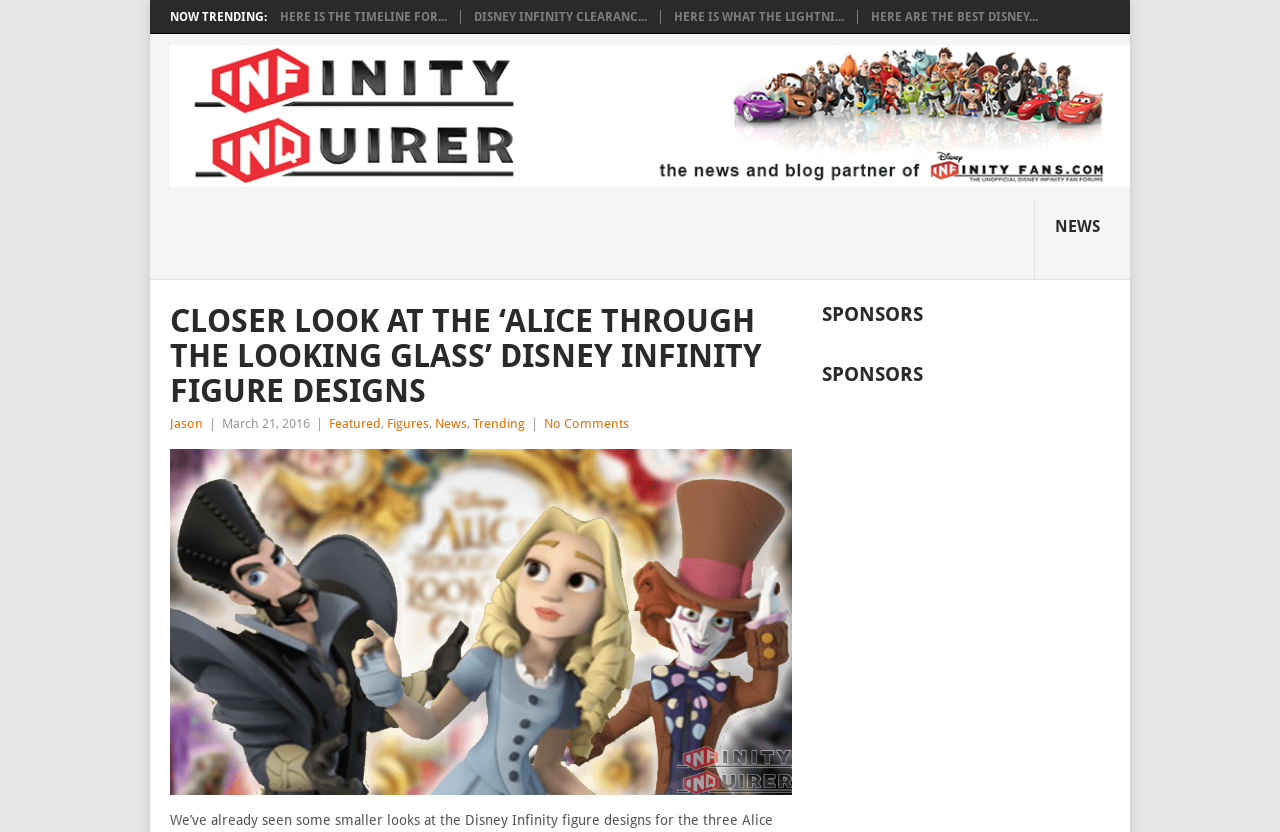Please answer the following question using a single word or phrase: 
What is the name of the Disney Infinity figure?

Alice Through The Looking Glass